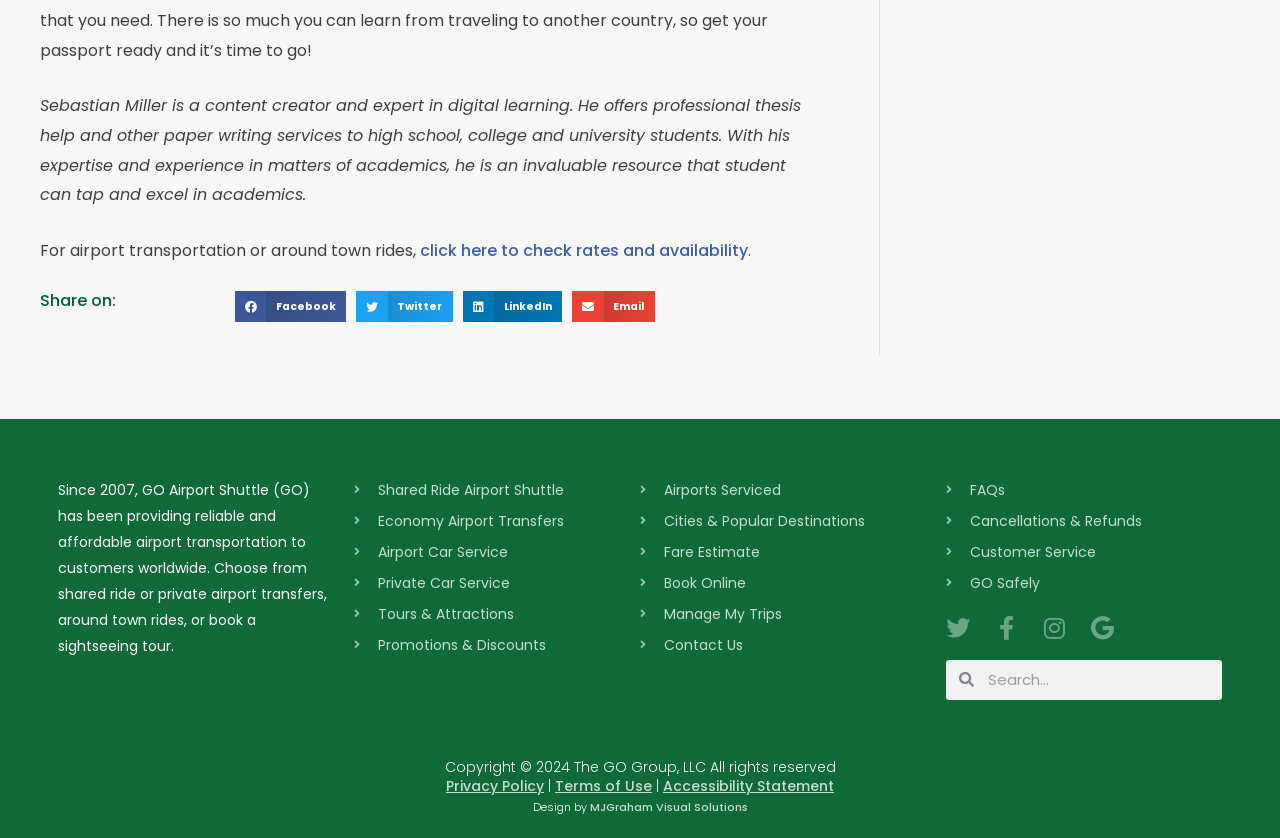Locate the bounding box coordinates of the item that should be clicked to fulfill the instruction: "Book Online".

[0.5, 0.68, 0.723, 0.711]